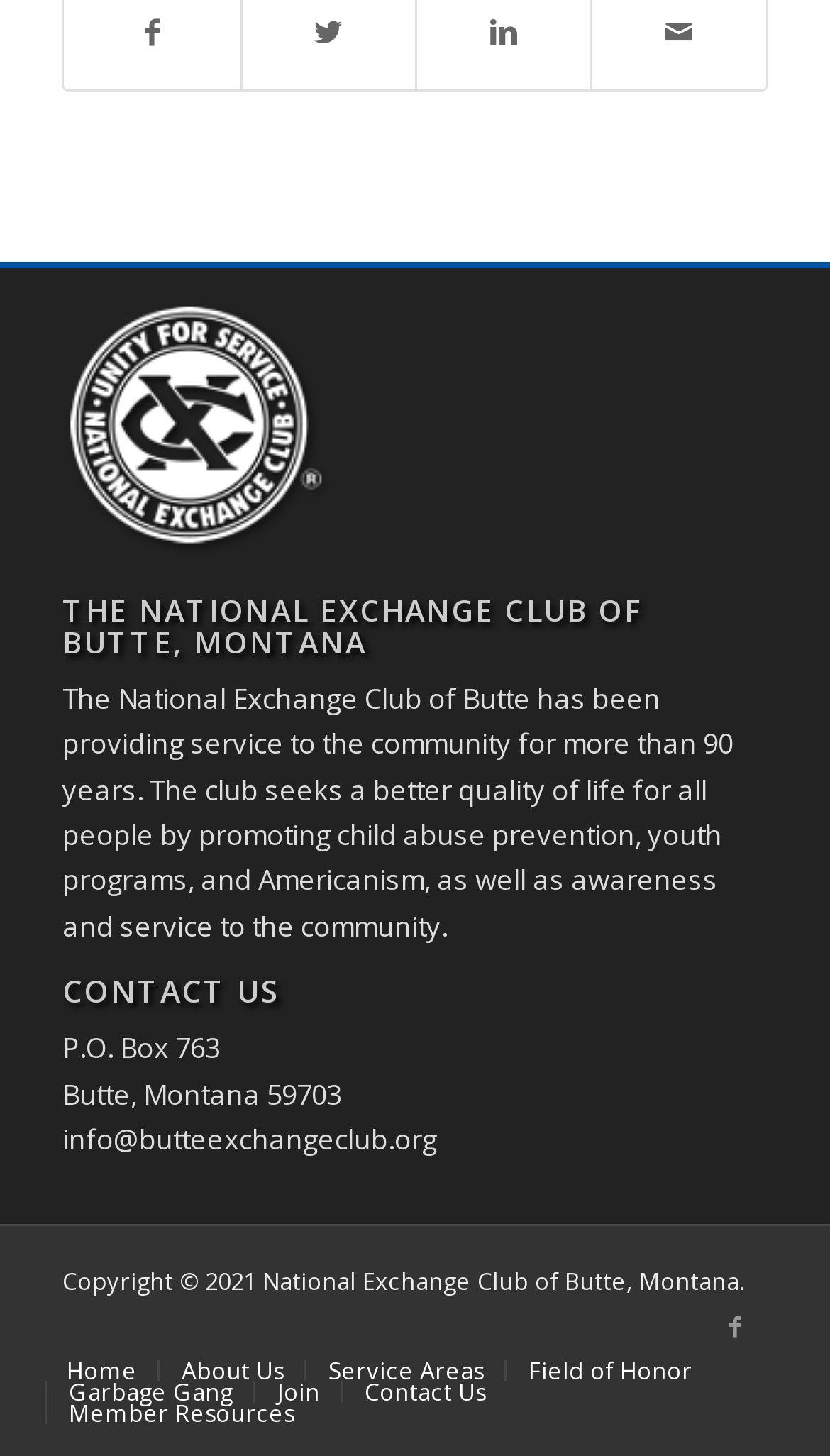What are the main sections of the website?
Refer to the image and provide a one-word or short phrase answer.

Home, About Us, Service Areas, etc.